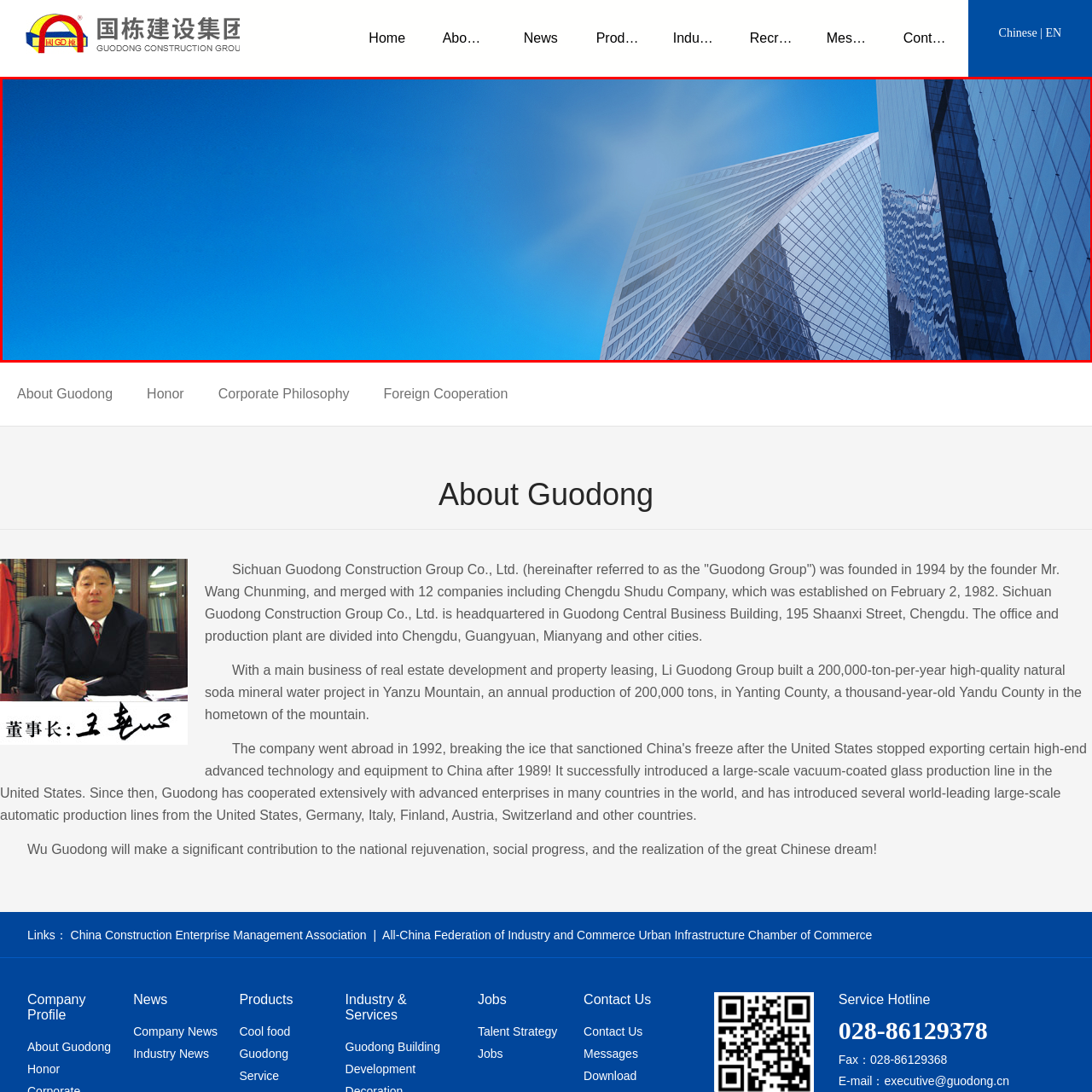Please scrutinize the image encapsulated by the red bounding box and provide an elaborate answer to the next question based on the details in the image: What type of architecture is showcased in the image?

The image presents a striking view of modern architecture, showcasing the sleek, angular lines and reflective surfaces of a high-rise building, which is indicative of contemporary architectural design.